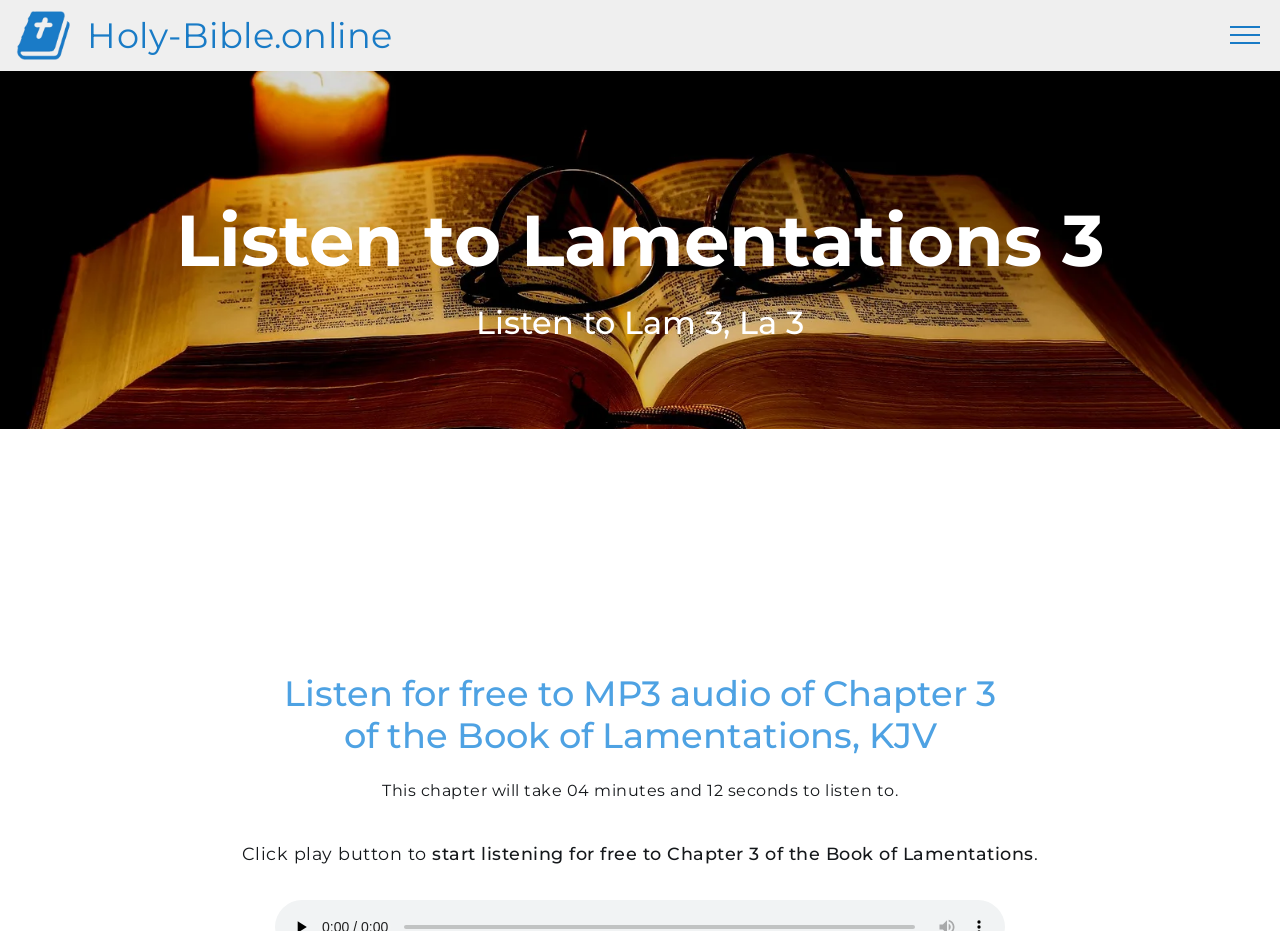What is the version of the Bible being used?
Using the visual information, answer the question in a single word or phrase.

KJV